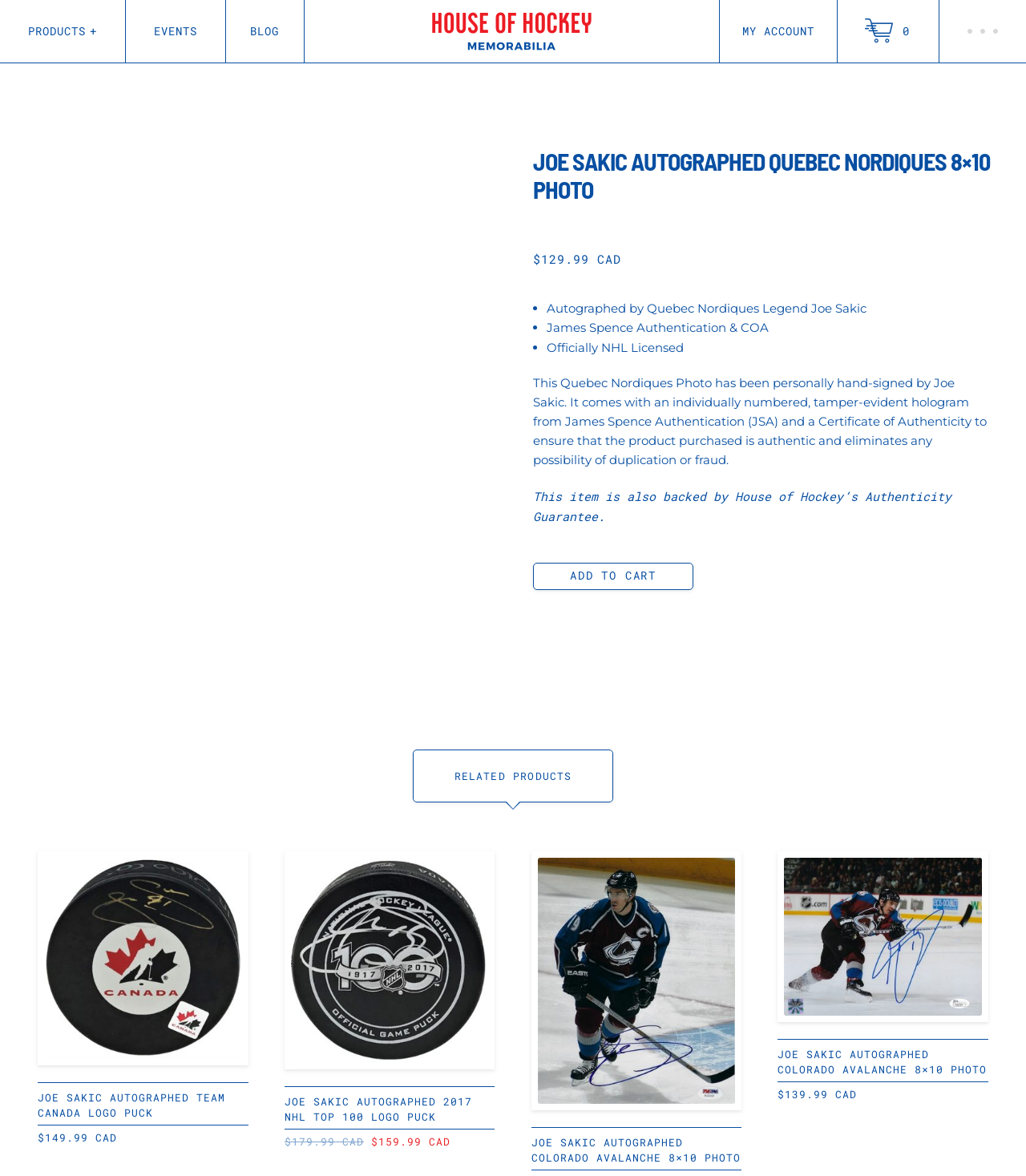Find the bounding box coordinates of the clickable area required to complete the following action: "Search for products".

[0.5, 0.054, 1.0, 0.107]